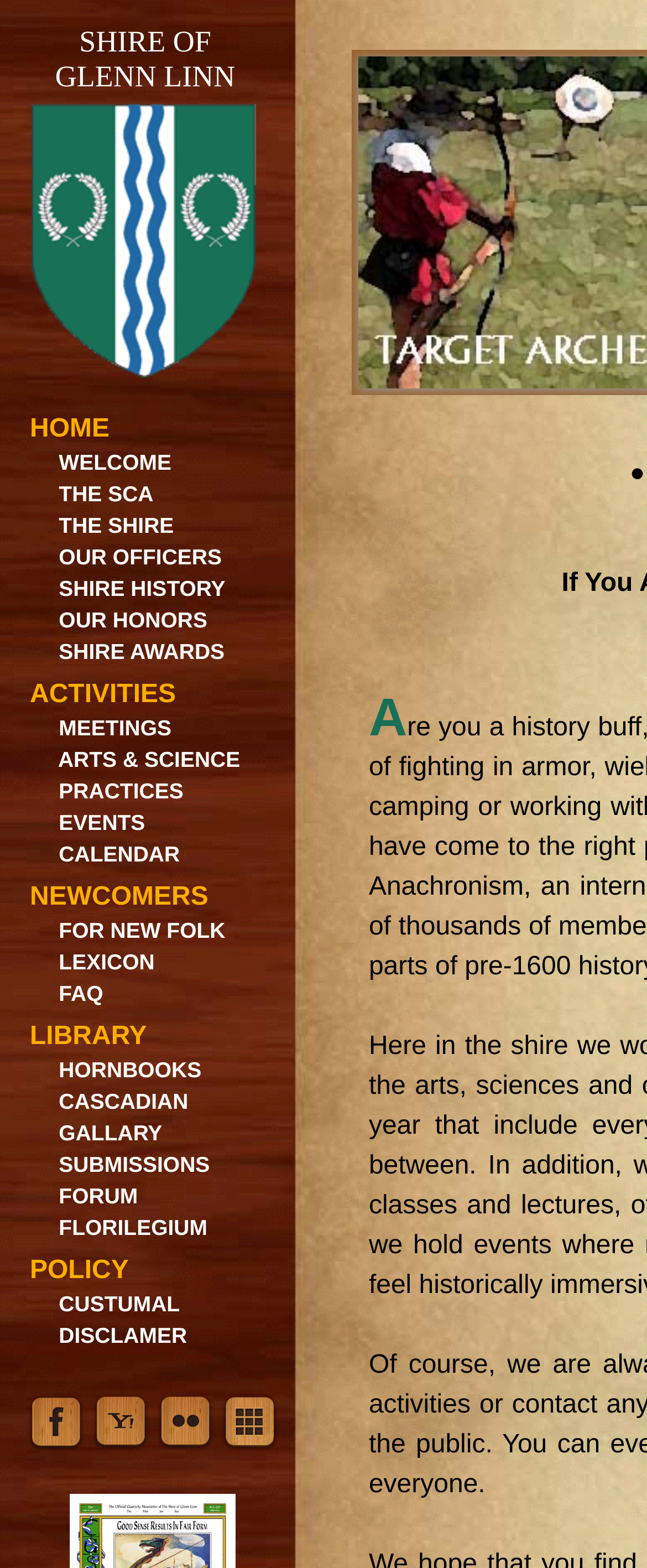Locate the UI element described by ARTS & SCIENCE in the provided webpage screenshot. Return the bounding box coordinates in the format (top-left x, top-left y, bottom-right x, bottom-right y), ensuring all values are between 0 and 1.

[0.054, 0.475, 0.38, 0.493]